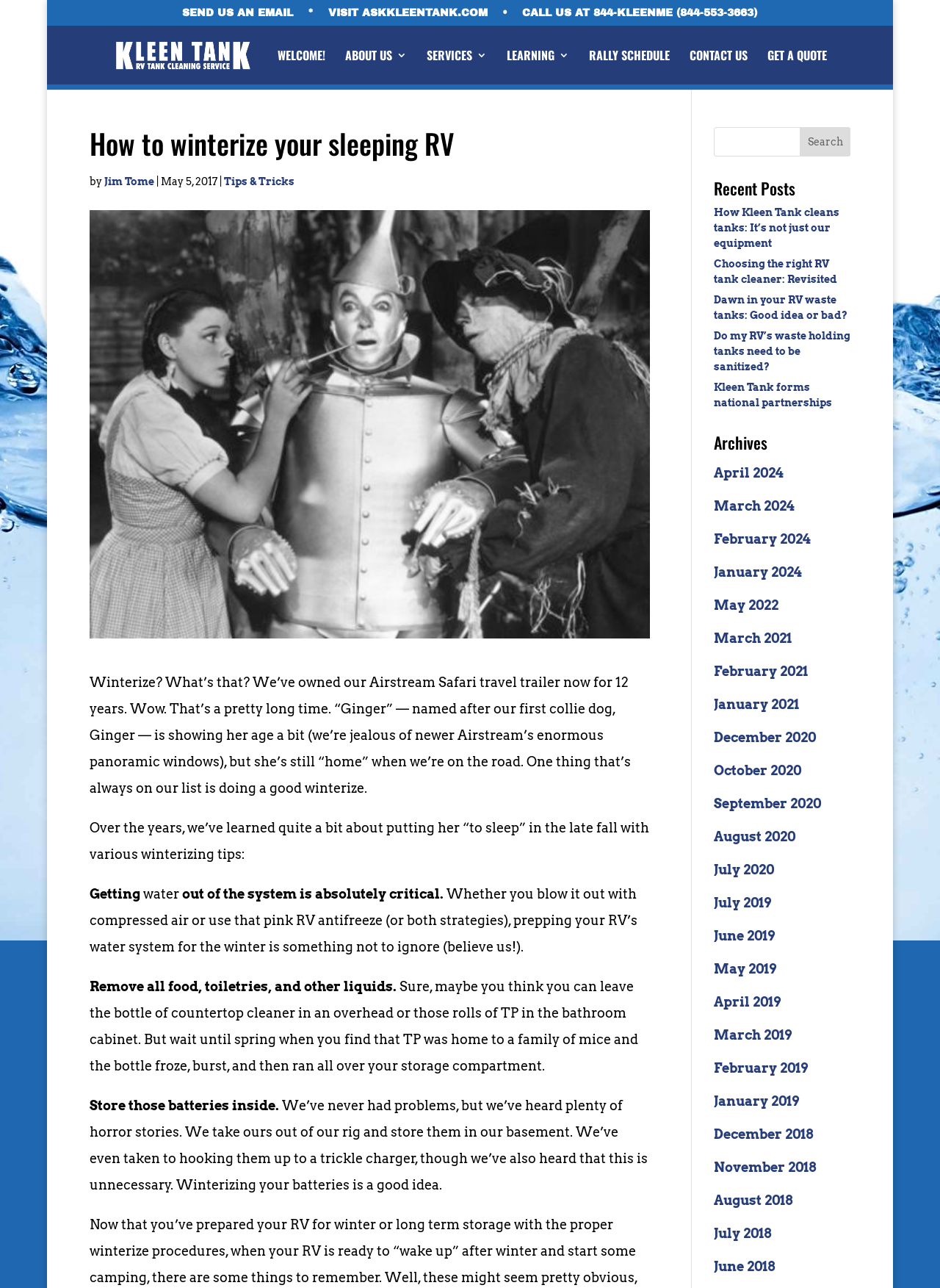What is the purpose of winterizing an RV?
Based on the image, respond with a single word or phrase.

To prepare it for winter storage